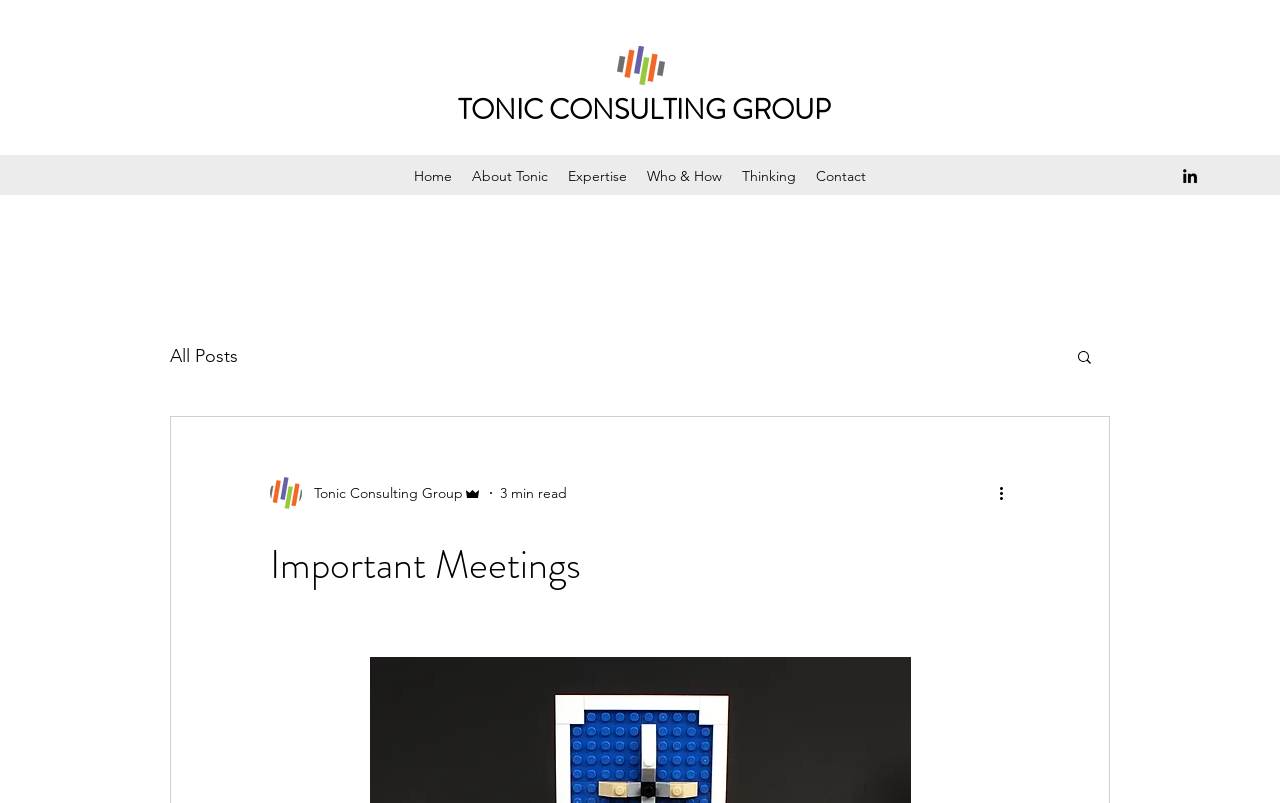What is the topic of the blog post?
Please provide a single word or phrase in response based on the screenshot.

Important Meetings